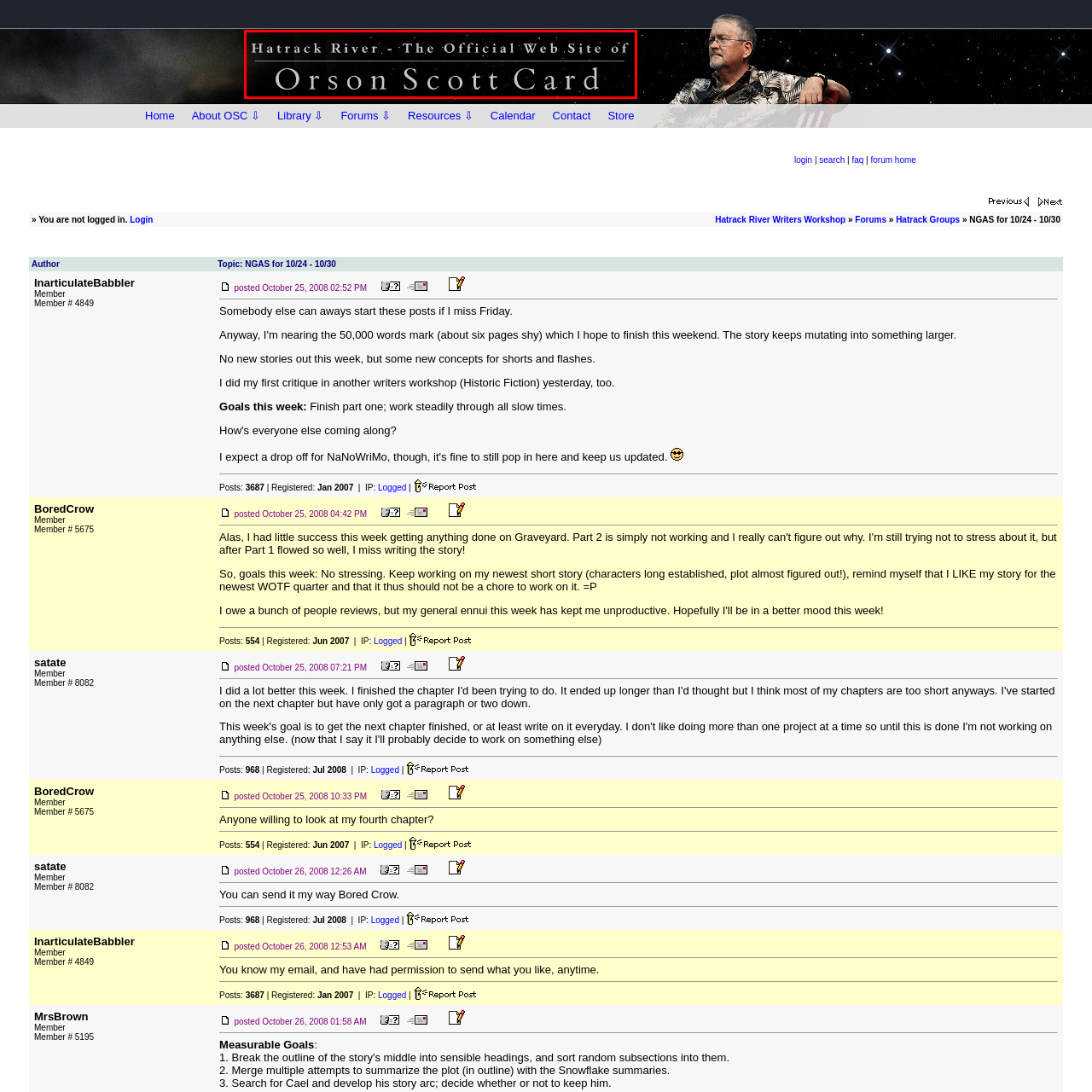Please analyze the portion of the image highlighted by the red bounding box and respond to the following question with a detailed explanation based on what you see: What is the typographic style of the website?

The design of the website showcases a modern and elegant typographic style, which is evident in the way the title 'Hatrack River' is emphasized prominently at the top, accompanied by a subtitle that reads, 'The Official Web Site of Orson Scott Card'.